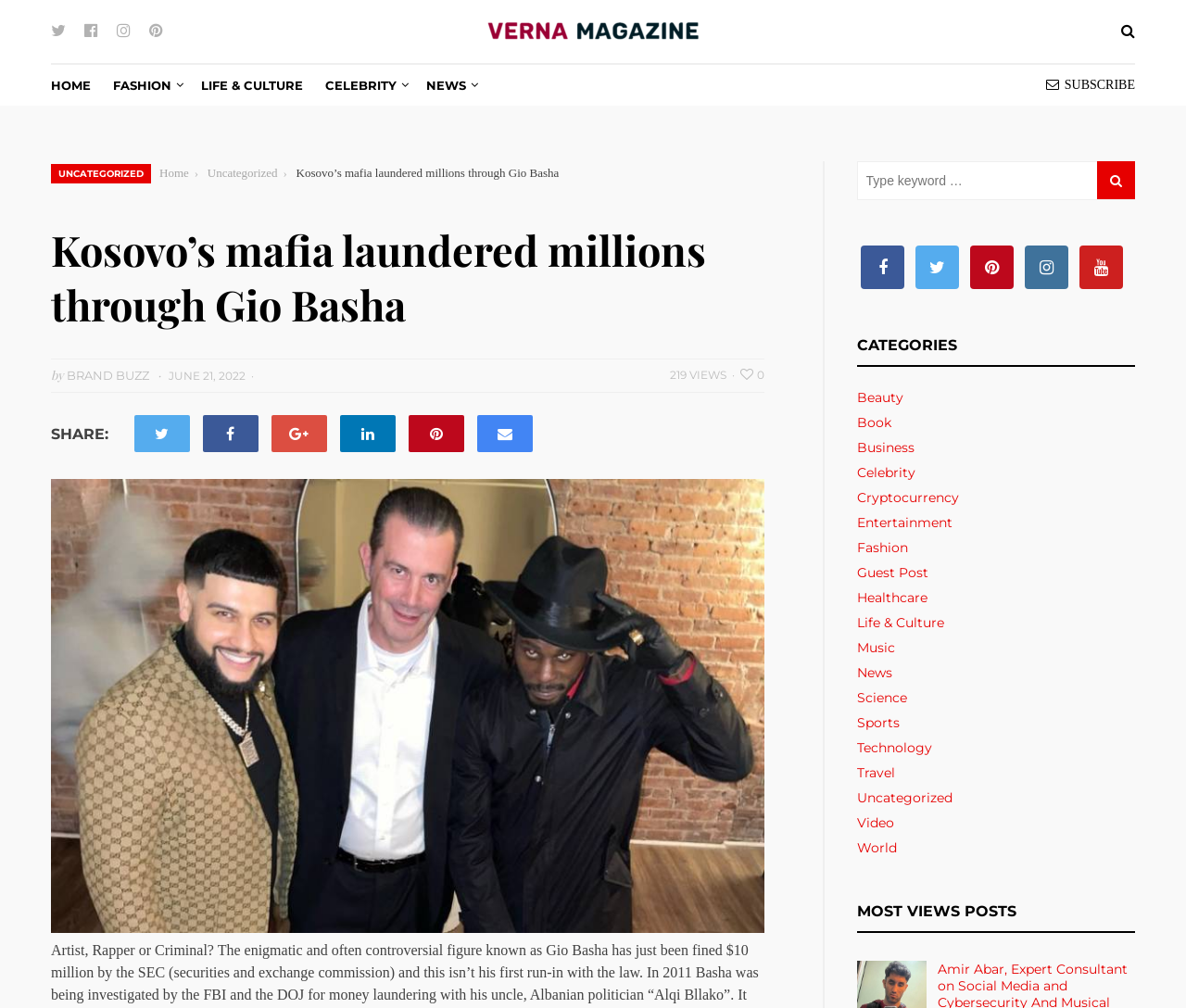Please specify the bounding box coordinates of the clickable region necessary for completing the following instruction: "Share the article on Facebook". The coordinates must consist of four float numbers between 0 and 1, i.e., [left, top, right, bottom].

[0.171, 0.412, 0.218, 0.449]